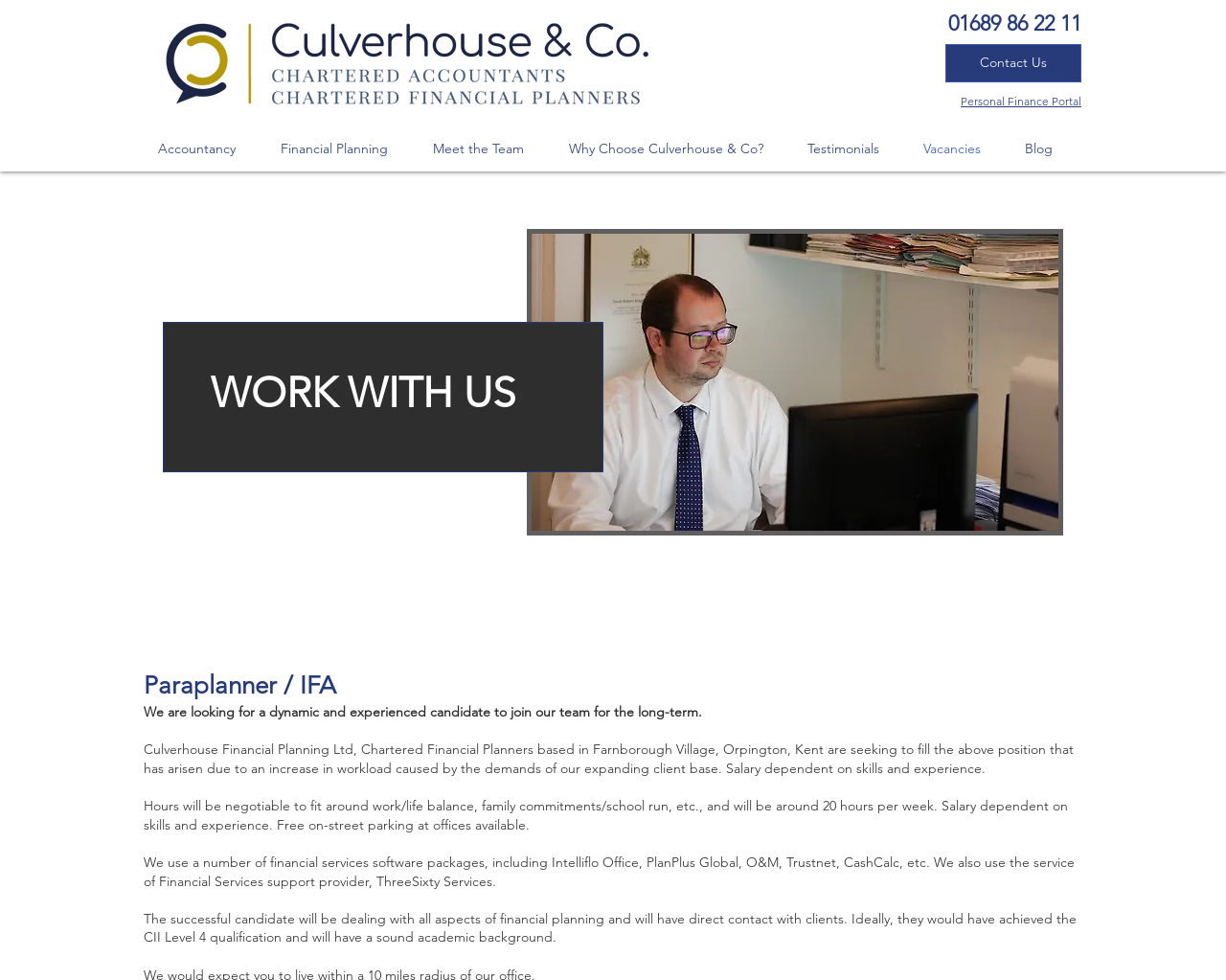Offer a comprehensive description of the webpage’s content and structure.

The webpage appears to be a job listing page for Culverhouse & Co, a financial planning company based in Farnborough Village, Kent. At the top left corner, there is a logo image of the company, accompanied by a phone number "01689 86 22 11" and a link to "Contact Us". 

To the right of the logo, there are three headings: "Personal Finance Portal", which is also a link, and a navigation menu labeled "Site" with seven links: "Accountancy", "Financial Planning", "Meet the Team", "Why Choose Culverhouse & Co?", "Testimonials", "Vacancies", and "Blog". 

Below the navigation menu, there is a prominent heading "WORK WITH US" in the middle of the page. Underneath, there are five blocks of text describing a job vacancy for a Paraplanner/IFA position. The job description includes details about the role, salary, working hours, and required qualifications. The text is arranged in a single column, with each block of text positioned below the previous one.